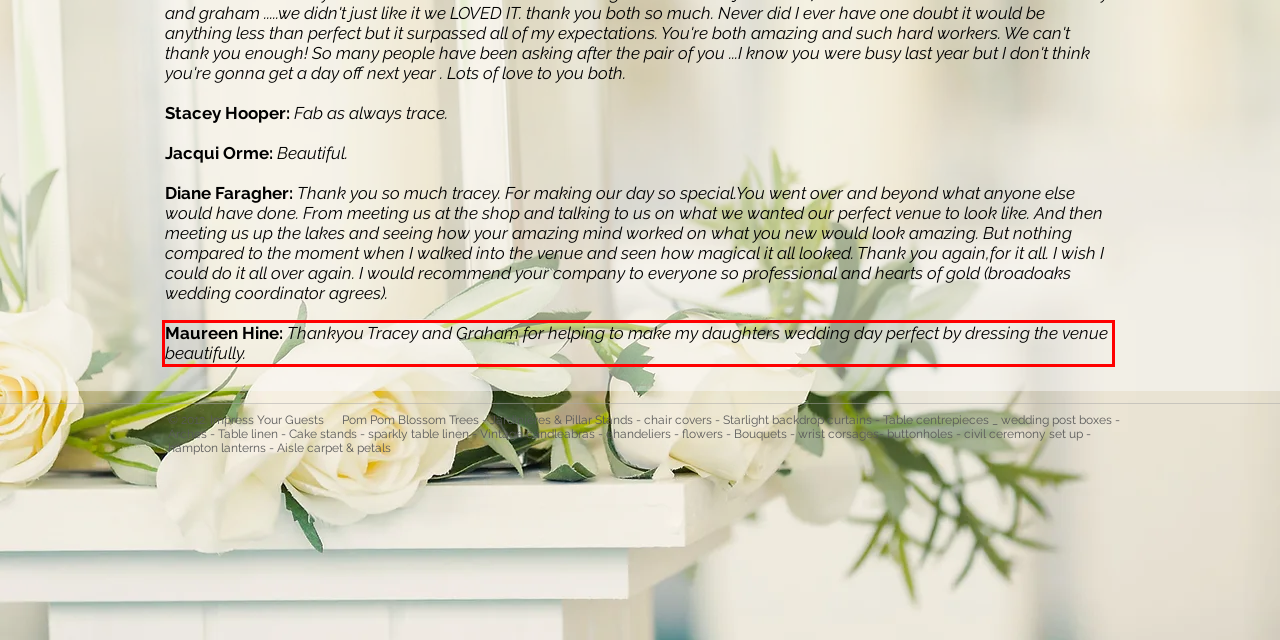Given a screenshot of a webpage with a red bounding box, please identify and retrieve the text inside the red rectangle.

Maureen Hine: Thankyou Tracey and Graham for helping to make my daughters wedding day perfect by dressing the venue beautifully.